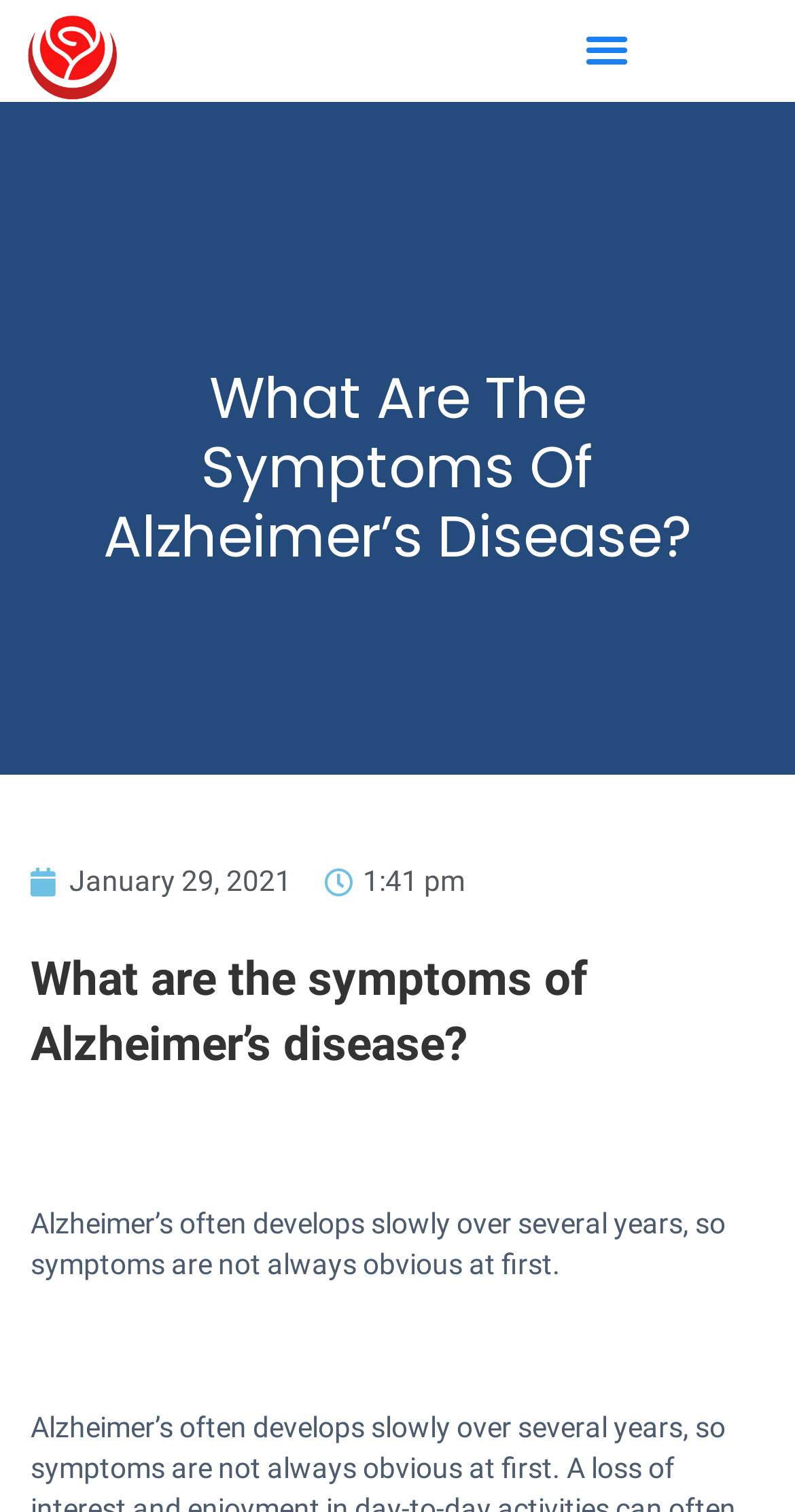What is the main topic of the article?
Offer a detailed and full explanation in response to the question.

I inferred the main topic of the article by looking at the heading elements which mention 'Alzheimer's disease' and 'symptoms'.